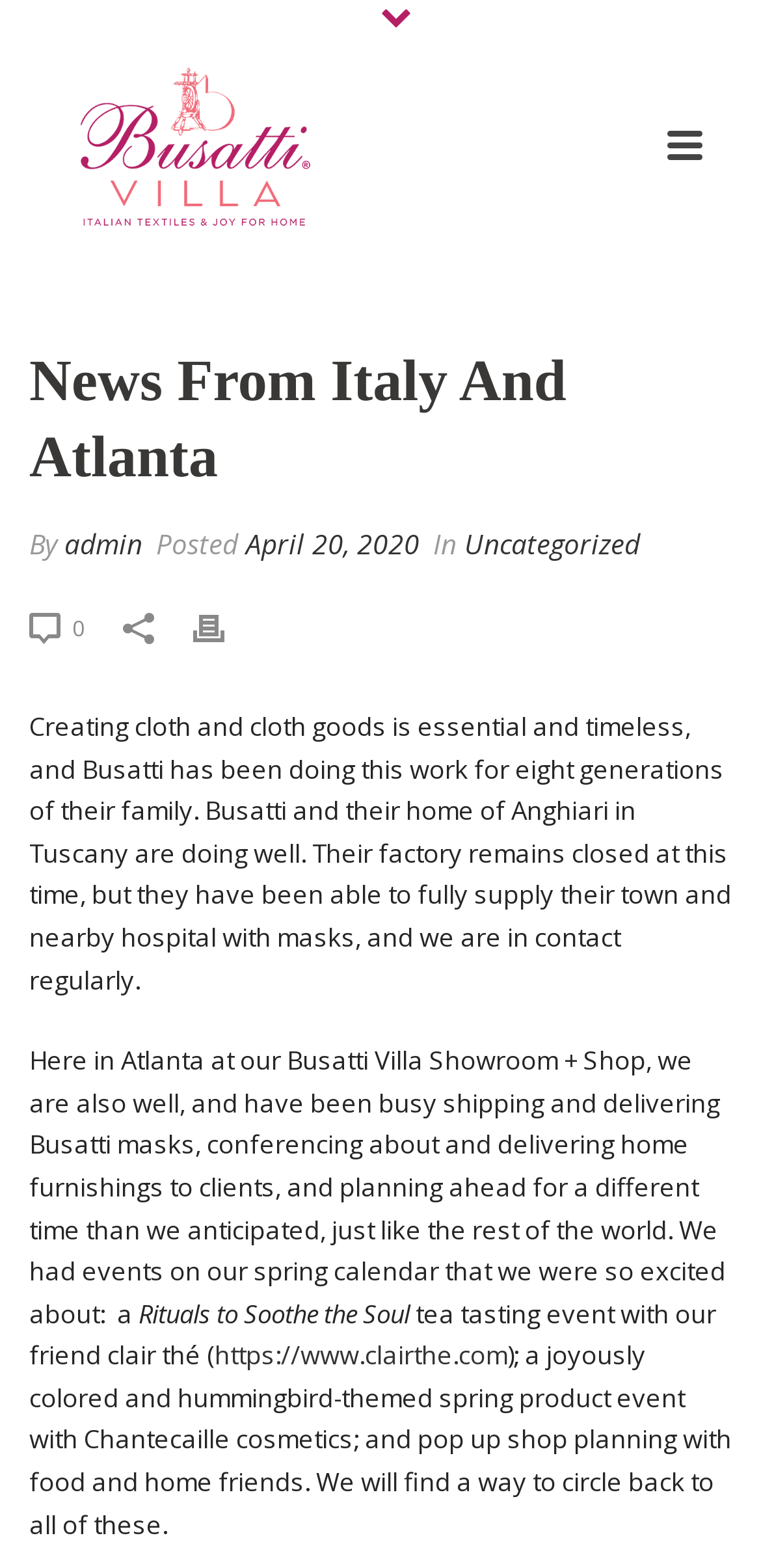What is the name of the cosmetics brand mentioned?
Using the image, give a concise answer in the form of a single word or short phrase.

Chantecaille